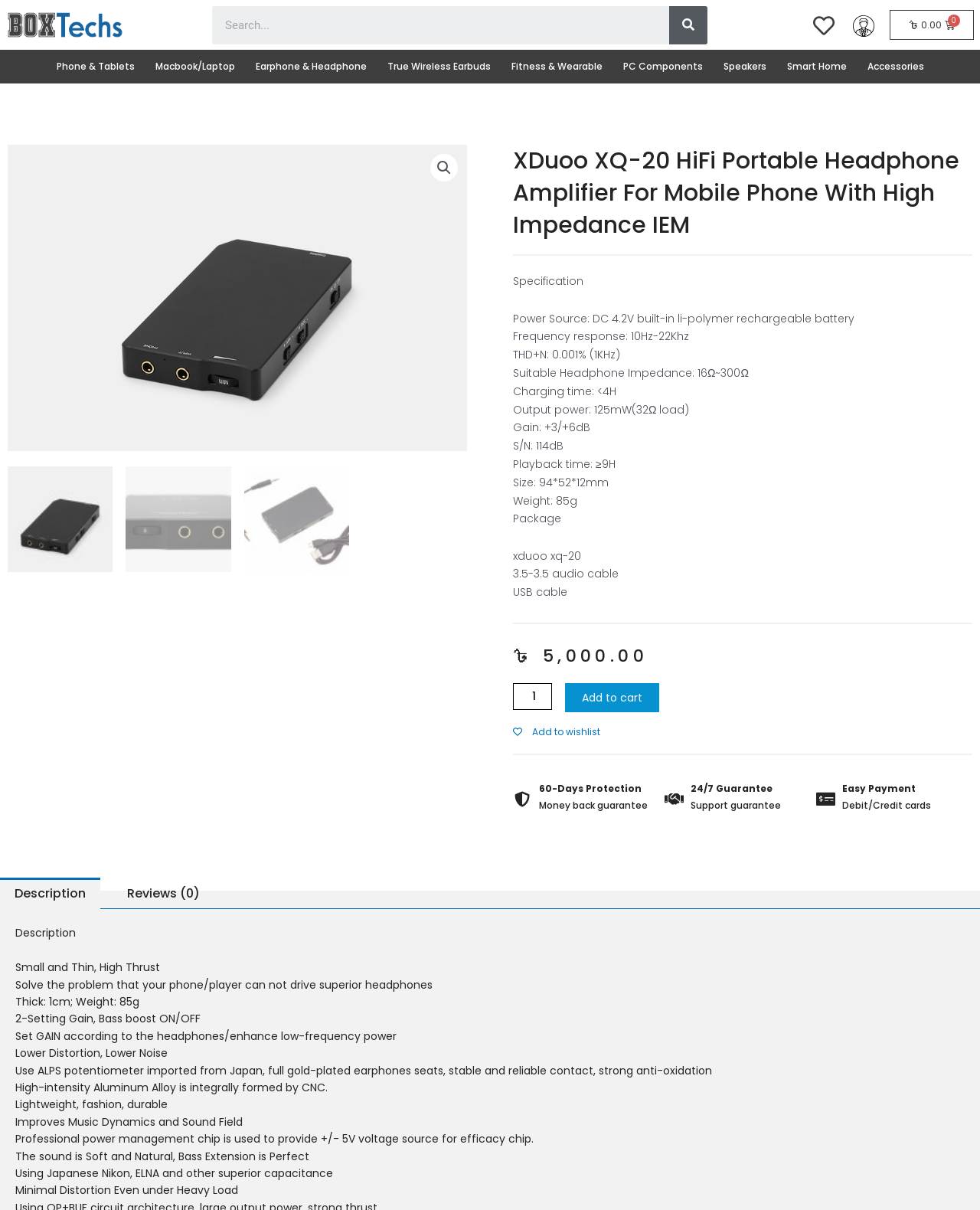Please find and report the bounding box coordinates of the element to click in order to perform the following action: "Add to wishlist". The coordinates should be expressed as four float numbers between 0 and 1, in the format [left, top, right, bottom].

[0.523, 0.599, 0.612, 0.61]